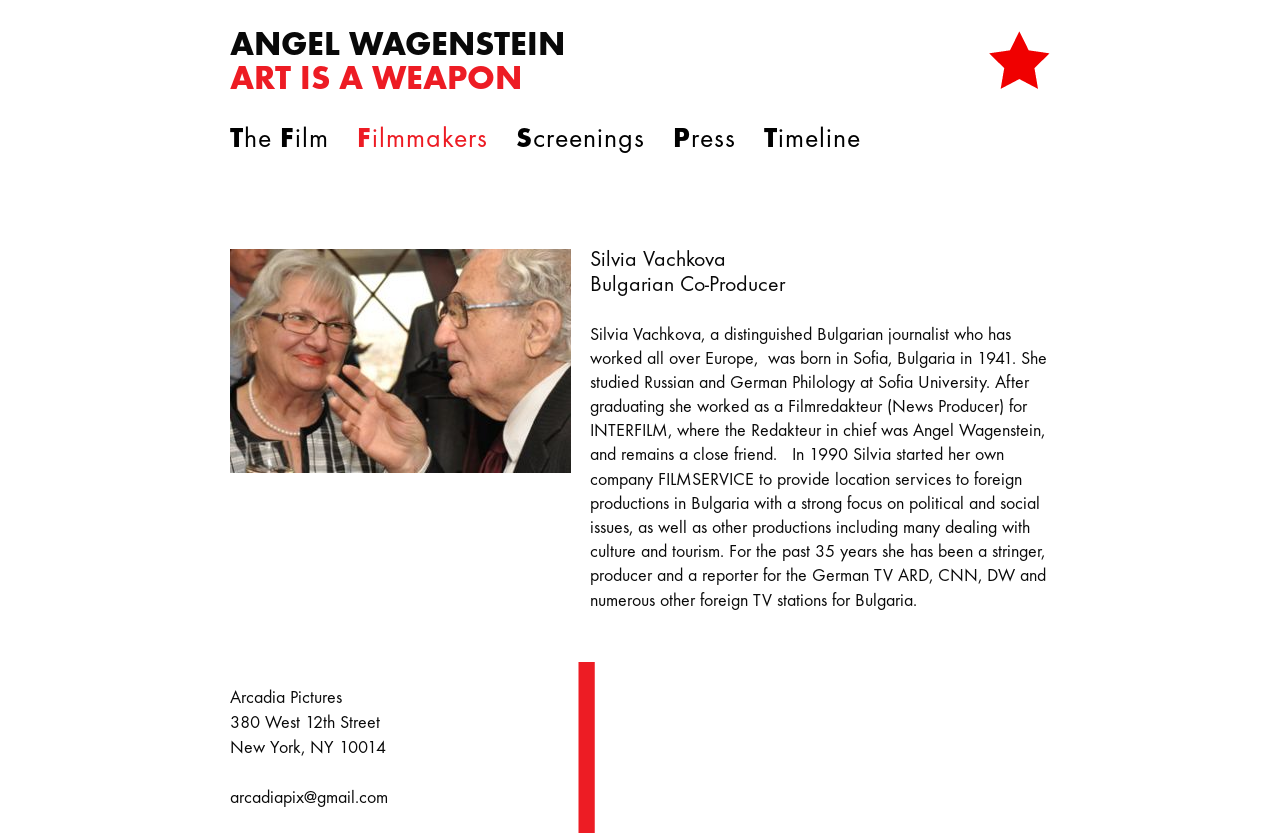Please locate the UI element described by "The Film" and provide its bounding box coordinates.

[0.18, 0.152, 0.273, 0.221]